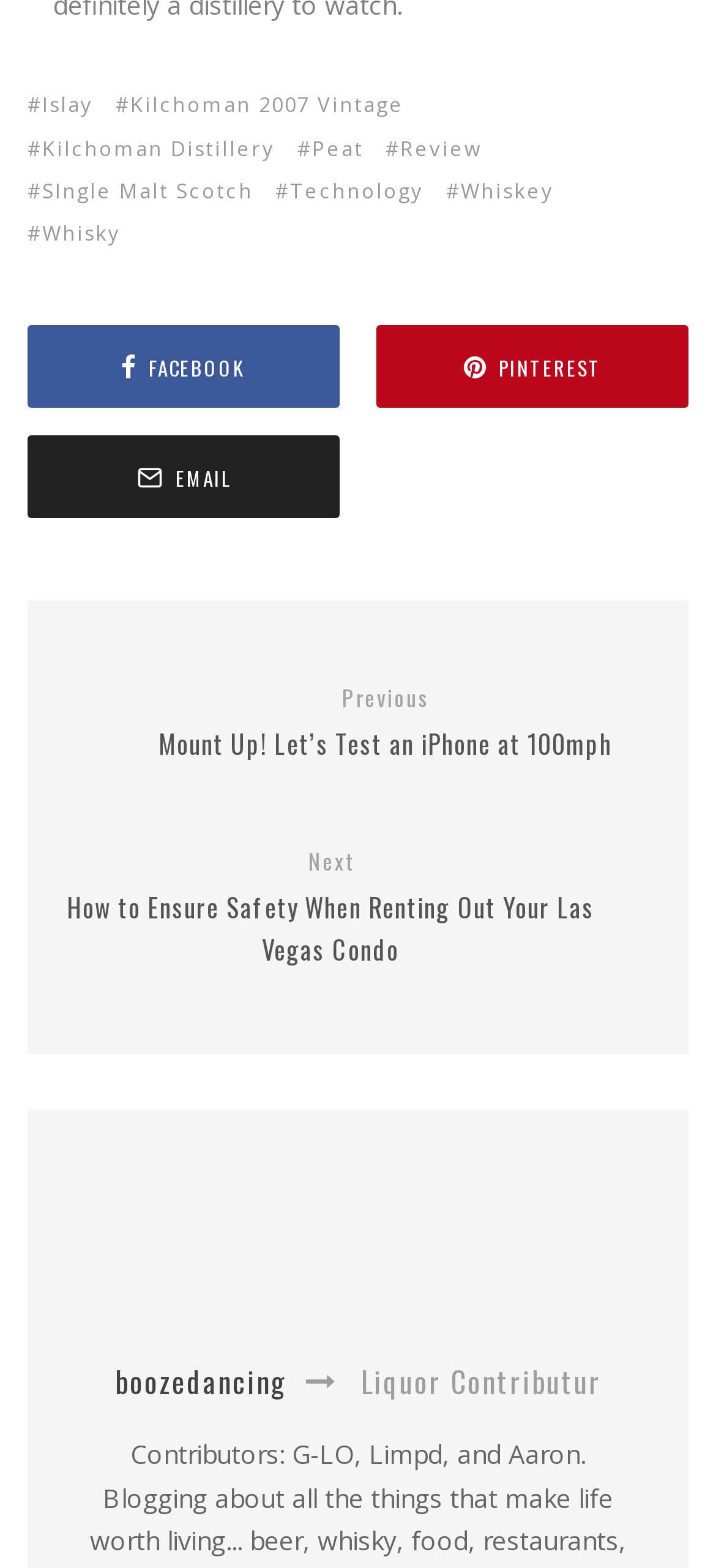Find and specify the bounding box coordinates that correspond to the clickable region for the instruction: "Share on Facebook".

[0.038, 0.208, 0.474, 0.261]